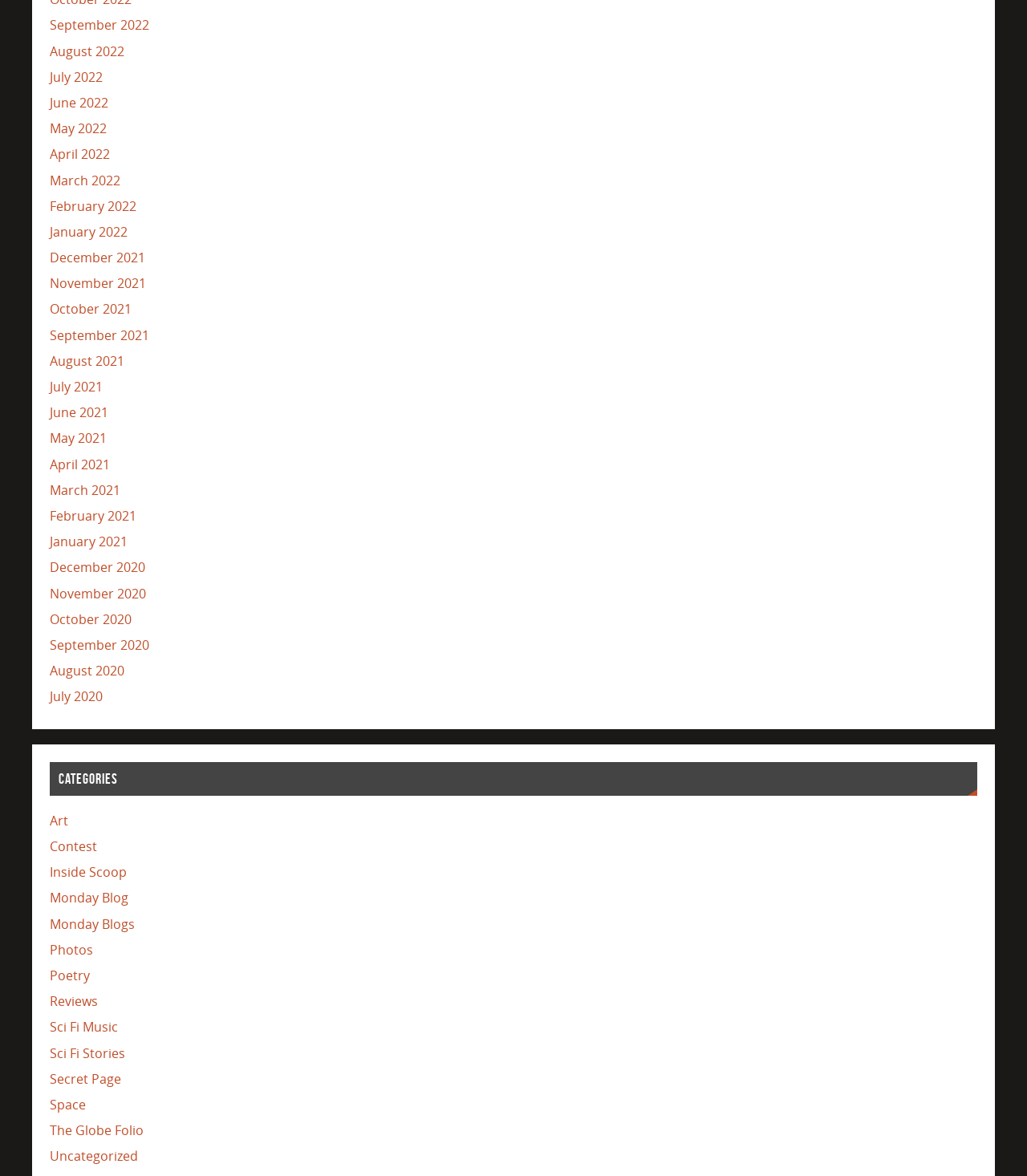Please locate the bounding box coordinates of the element that should be clicked to complete the given instruction: "Browse Art category".

[0.048, 0.69, 0.066, 0.705]